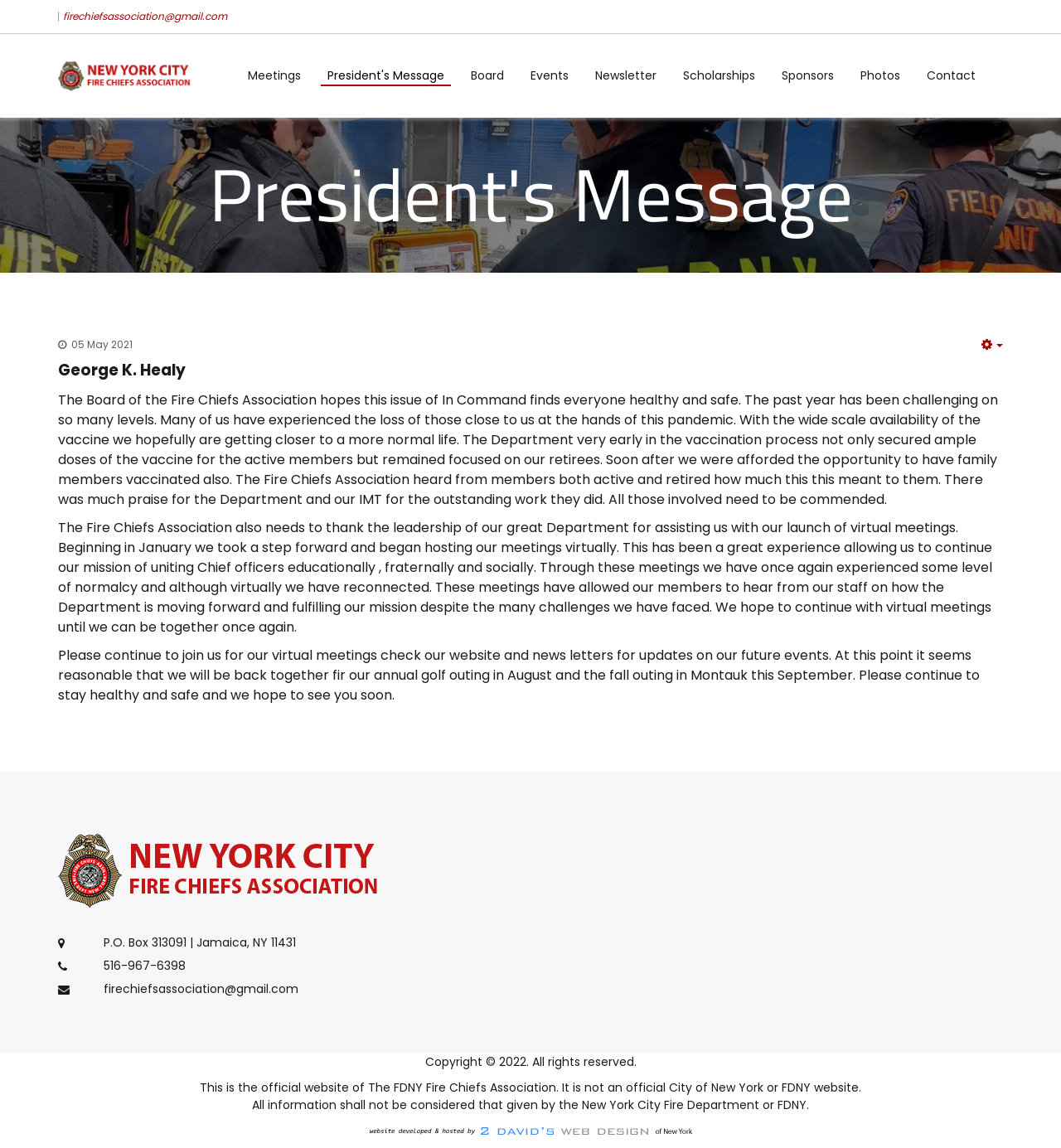Find and specify the bounding box coordinates that correspond to the clickable region for the instruction: "Click the 'Meetings' link".

[0.221, 0.03, 0.296, 0.103]